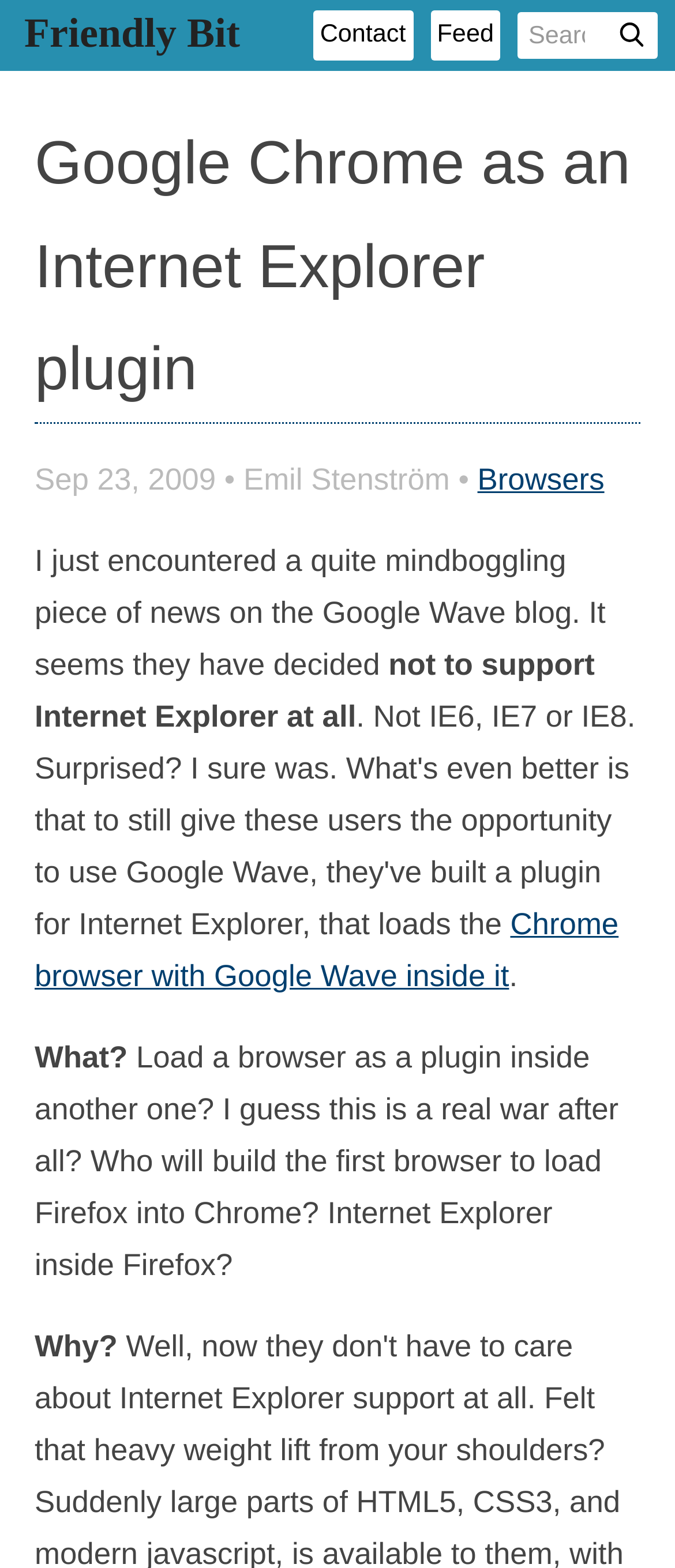Offer a meticulous caption that includes all visible features of the webpage.

The webpage appears to be a blog post discussing Google Chrome as an Internet Explorer plugin. At the top left, there is a link to "Friendly Bit" and a series of links to "Contact", "Subscribe to feed", and a search box with a "Search" button. 

Below these links, there is a header section with a title "Google Chrome as an Internet Explorer plugin" and a timestamp "Sep 23, 2009". The author's name, "Emil Stenström", is also displayed in this section, along with a category link "Browsers".

The main content of the blog post starts below the header section. It begins with a paragraph discussing a surprising piece of news from the Google Wave blog, where they have decided not to support Internet Explorer at all. The text continues to express the author's astonishment and curiosity about this decision.

There is a link in the middle of the text, "Chrome browser with Google Wave inside it", which seems to be related to the topic being discussed. The text then continues to ponder the implications of loading a browser as a plugin inside another one, with a tone of humor and sarcasm.

Throughout the page, there are no images except for a small icon within the search box. The overall layout is organized, with clear headings and concise text.